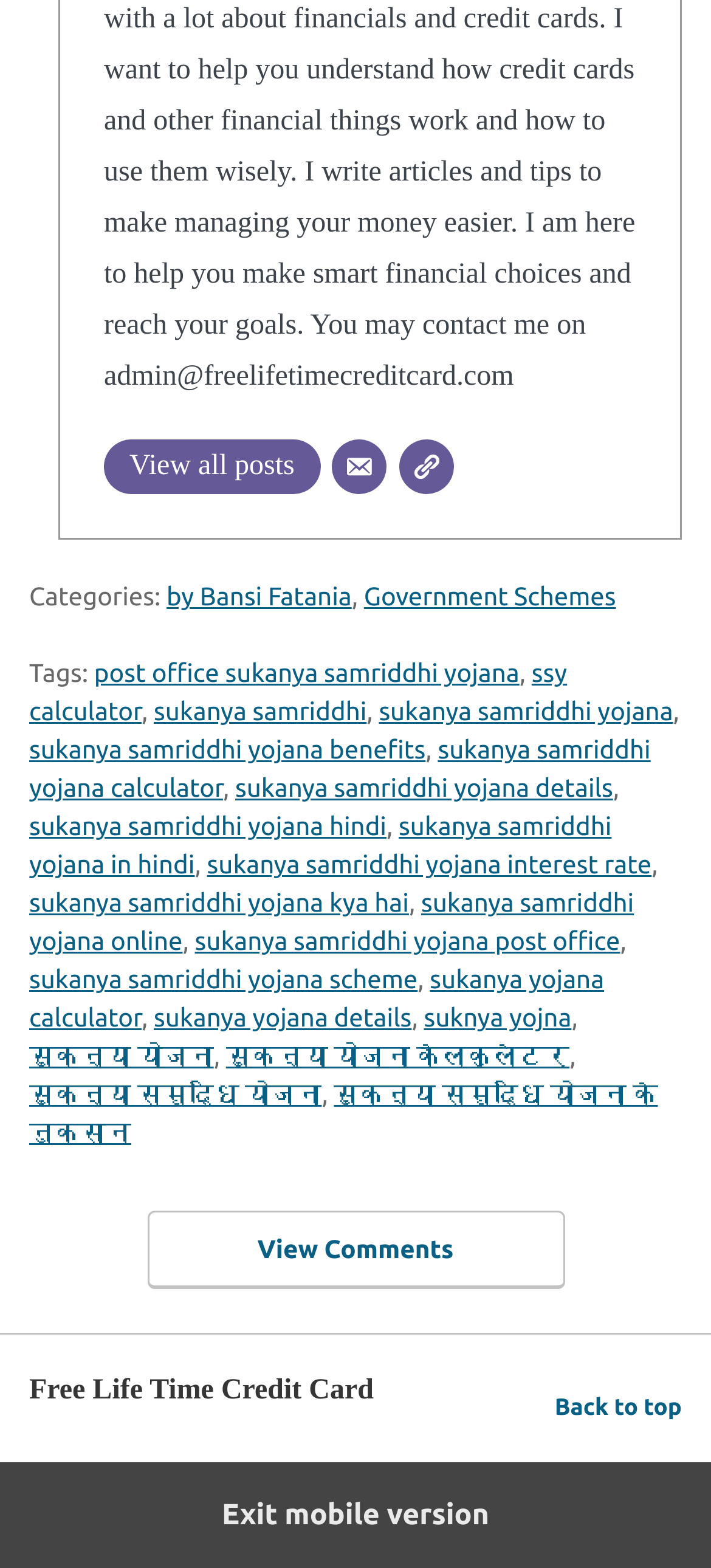Determine the bounding box for the described HTML element: "View Comments". Ensure the coordinates are four float numbers between 0 and 1 in the format [left, top, right, bottom].

[0.206, 0.772, 0.794, 0.822]